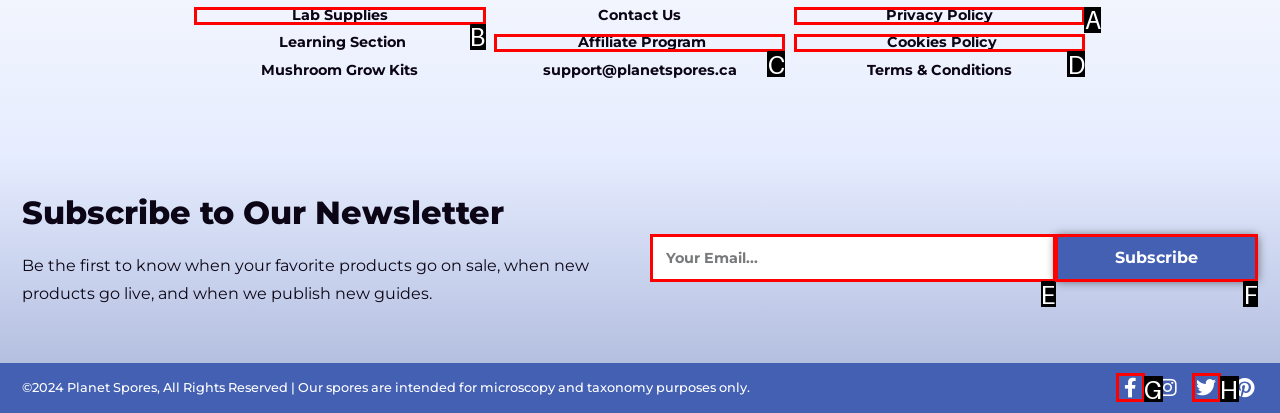Choose the HTML element that should be clicked to accomplish the task: Click on Lab Supplies. Answer with the letter of the chosen option.

B